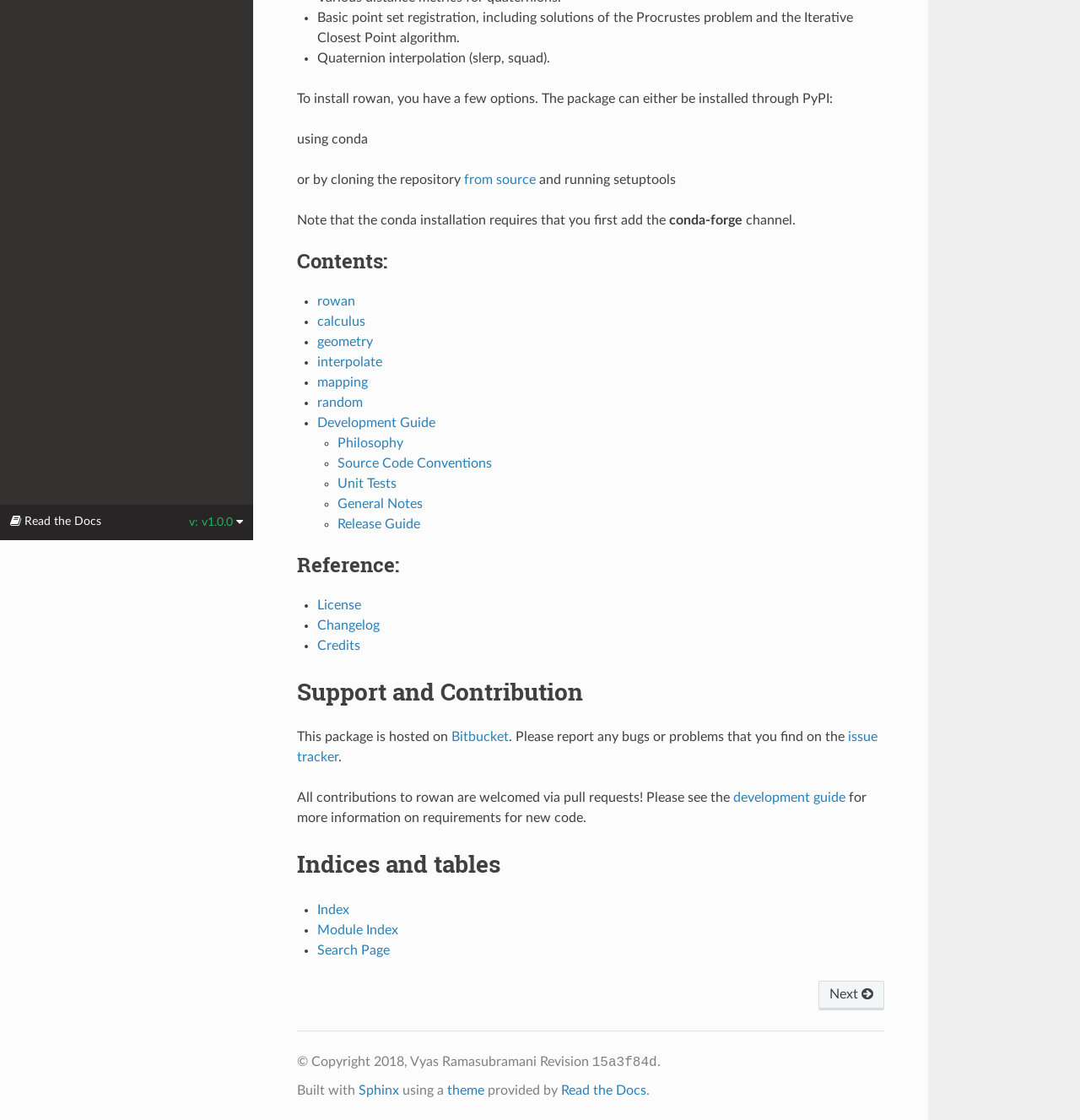Locate the bounding box for the described UI element: "Read the Docs". Ensure the coordinates are four float numbers between 0 and 1, formatted as [left, top, right, bottom].

[0.519, 0.967, 0.598, 0.979]